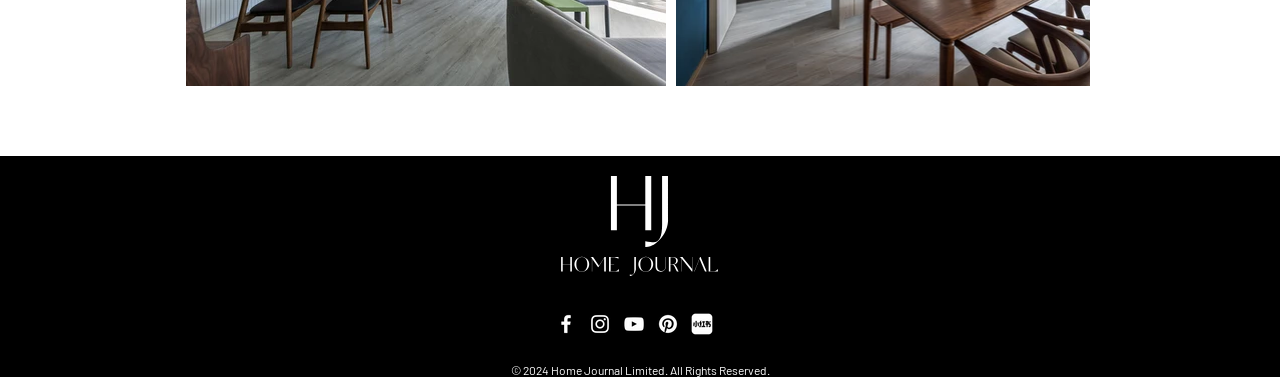Answer the question briefly using a single word or phrase: 
What social media platforms are listed?

Facebook, Instagram, YouTube, Pinterest